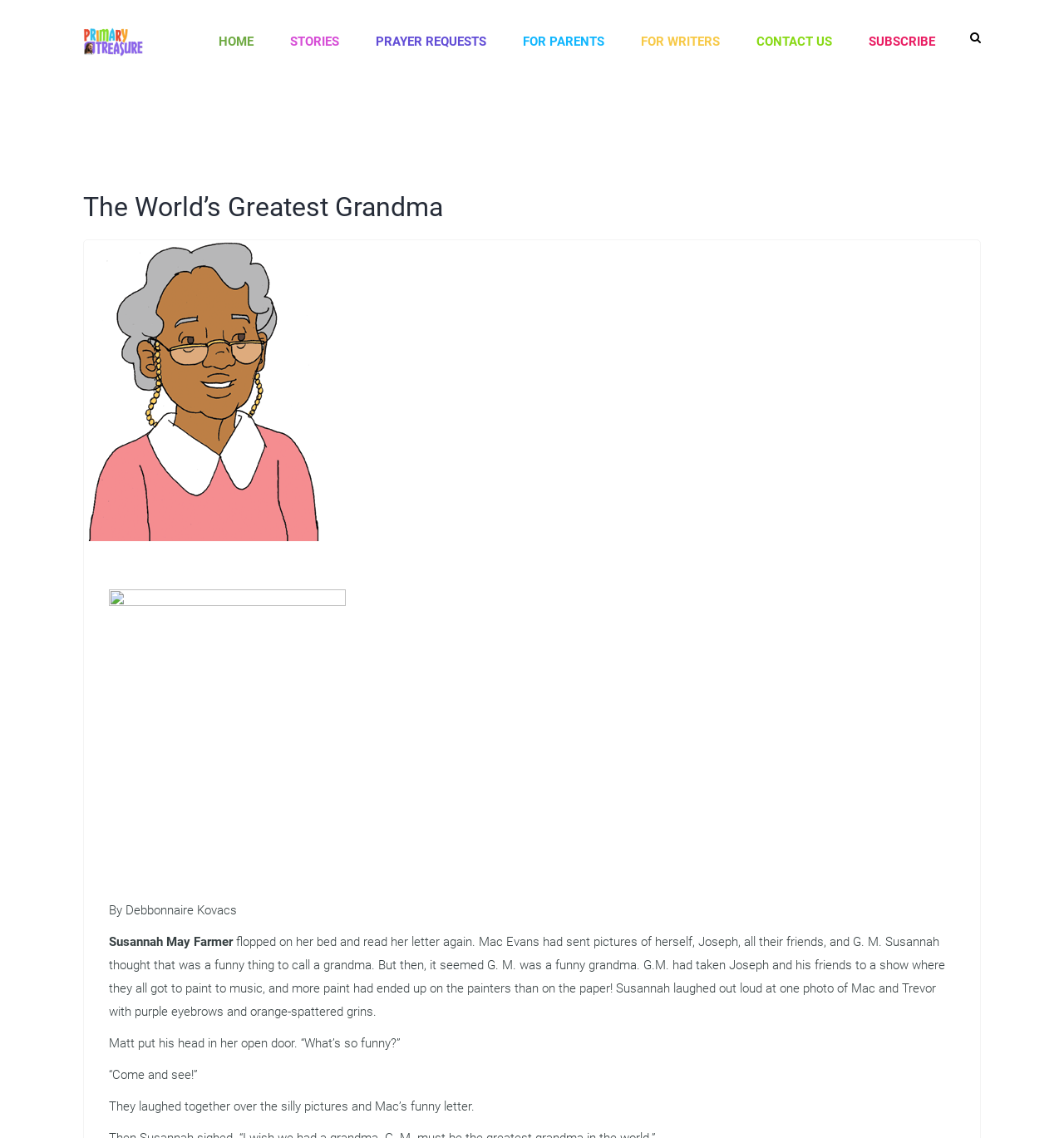Explain the webpage's design and content in an elaborate manner.

The webpage is about "The World's Greatest Grandma" and is part of the PrimaryTreasure.com website. At the top left, there is a link to the website's homepage, accompanied by a small image of the website's logo. 

To the right of the logo, there is a navigation menu with seven links: "HOME", "STORIES", "PRAYER REQUESTS", "FOR PARENTS", "FOR WRITERS", "CONTACT US", and "SUBSCRIBE". Each link is separated by a small dot. 

On the top right corner, there is a small icon represented by a Unicode character. 

Below the navigation menu, there is a large heading that reads "The World's Greatest Grandma". Underneath the heading, there is a link to the permalink of the article. 

The main content of the webpage is a story about a grandma, with several paragraphs of text. The story is written by Debbonnaire Kovacs and is about Susannah May Farmer. The text describes Susannah reading a letter from Mac Evans, which includes pictures of her and her friends. The story continues with Susannah laughing at the pictures and sharing them with her brother Matt.